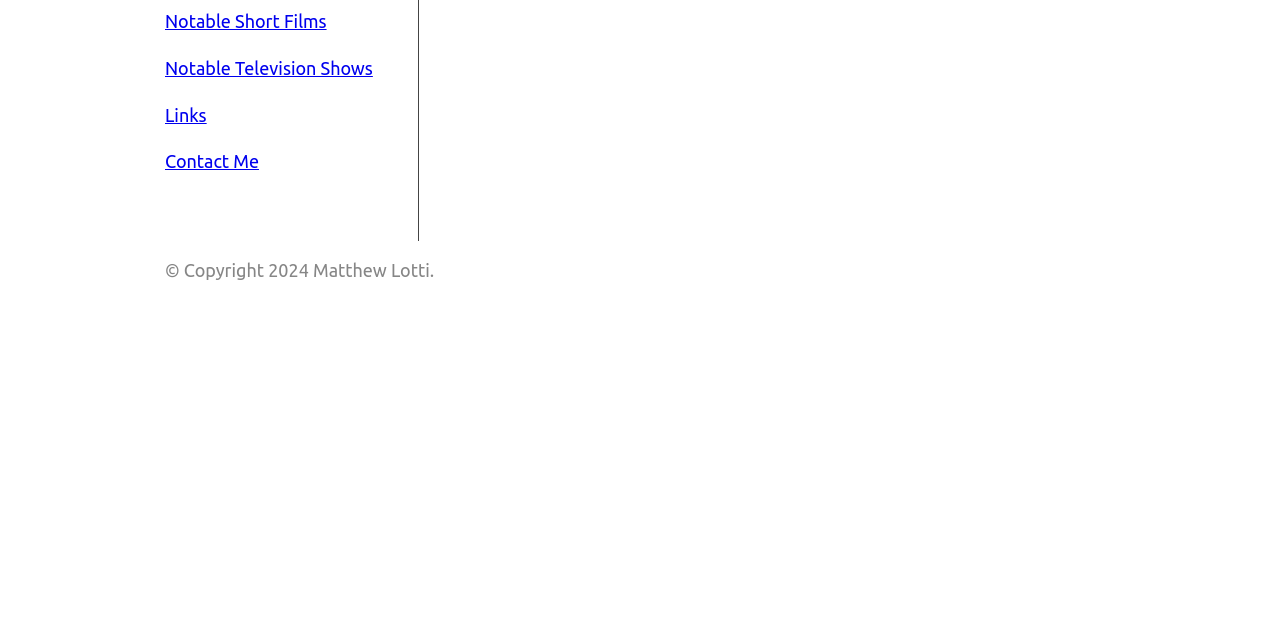Bounding box coordinates are given in the format (top-left x, top-left y, bottom-right x, bottom-right y). All values should be floating point numbers between 0 and 1. Provide the bounding box coordinate for the UI element described as: Links

[0.129, 0.163, 0.161, 0.195]